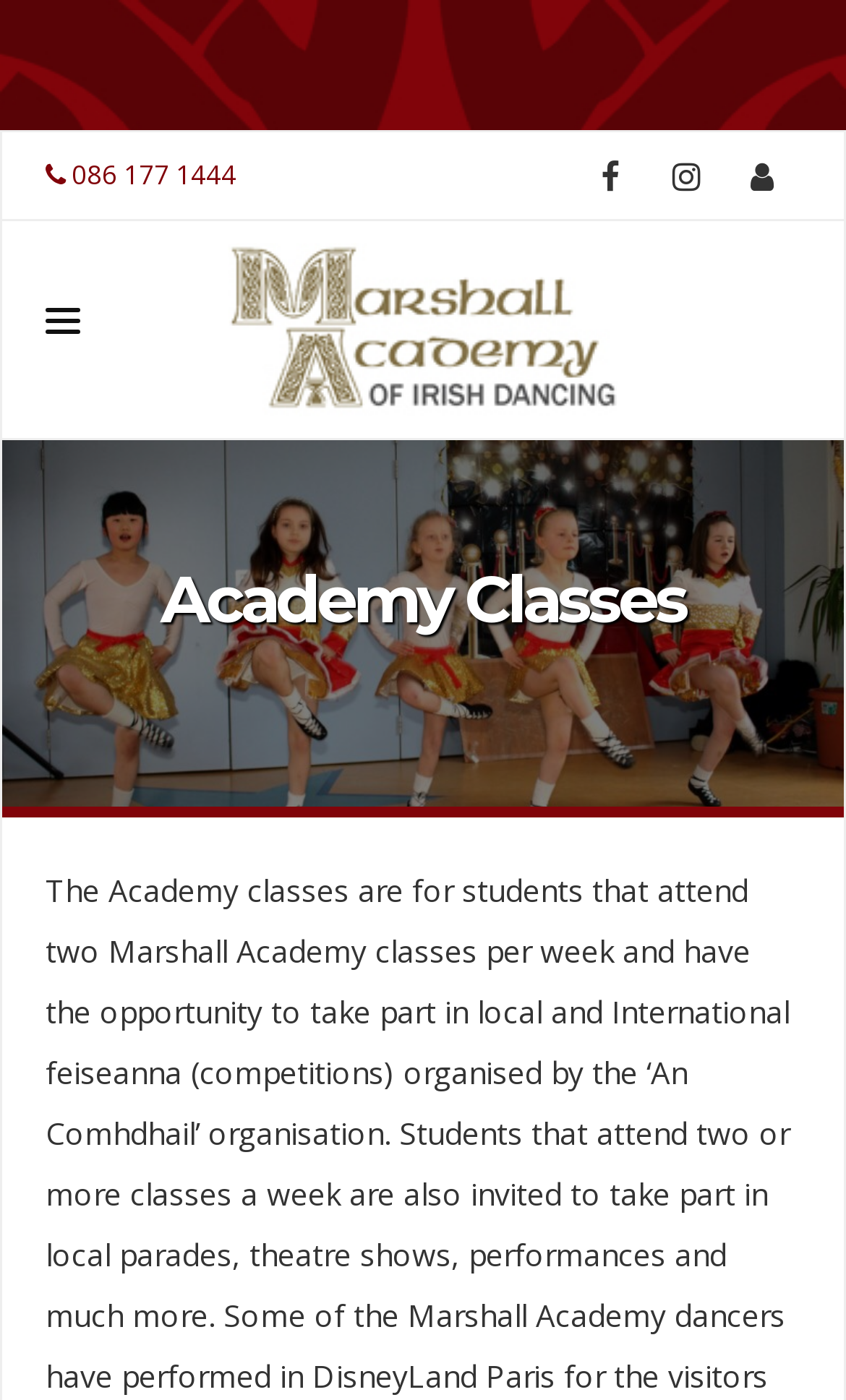What is the phone number on the top left?
Answer with a single word or phrase by referring to the visual content.

086 177 1444